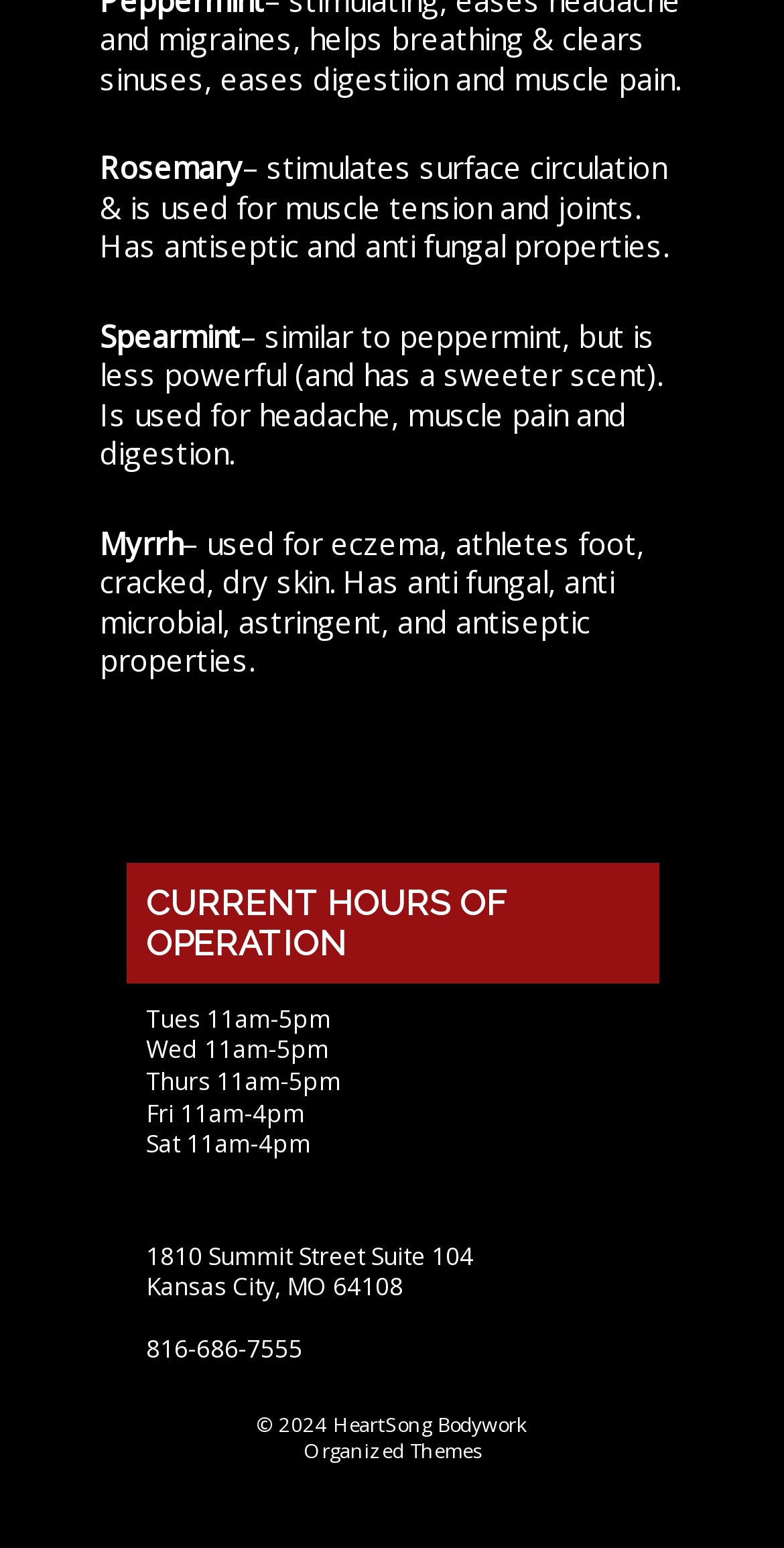Find the coordinates for the bounding box of the element with this description: "Organized Themes".

[0.387, 0.924, 0.613, 0.942]